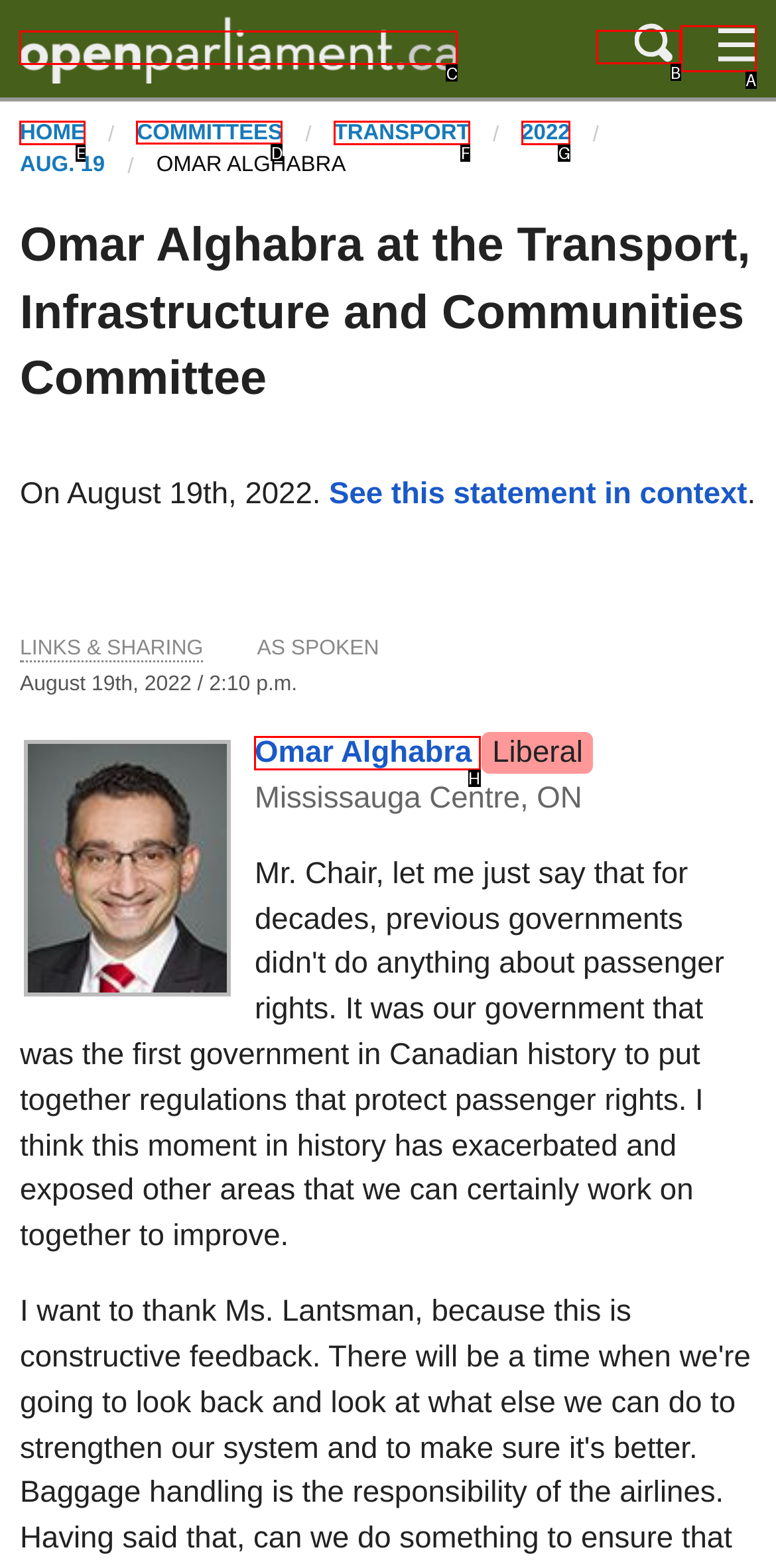Identify the HTML element to click to execute this task: go to COMMITTEES page Respond with the letter corresponding to the proper option.

D